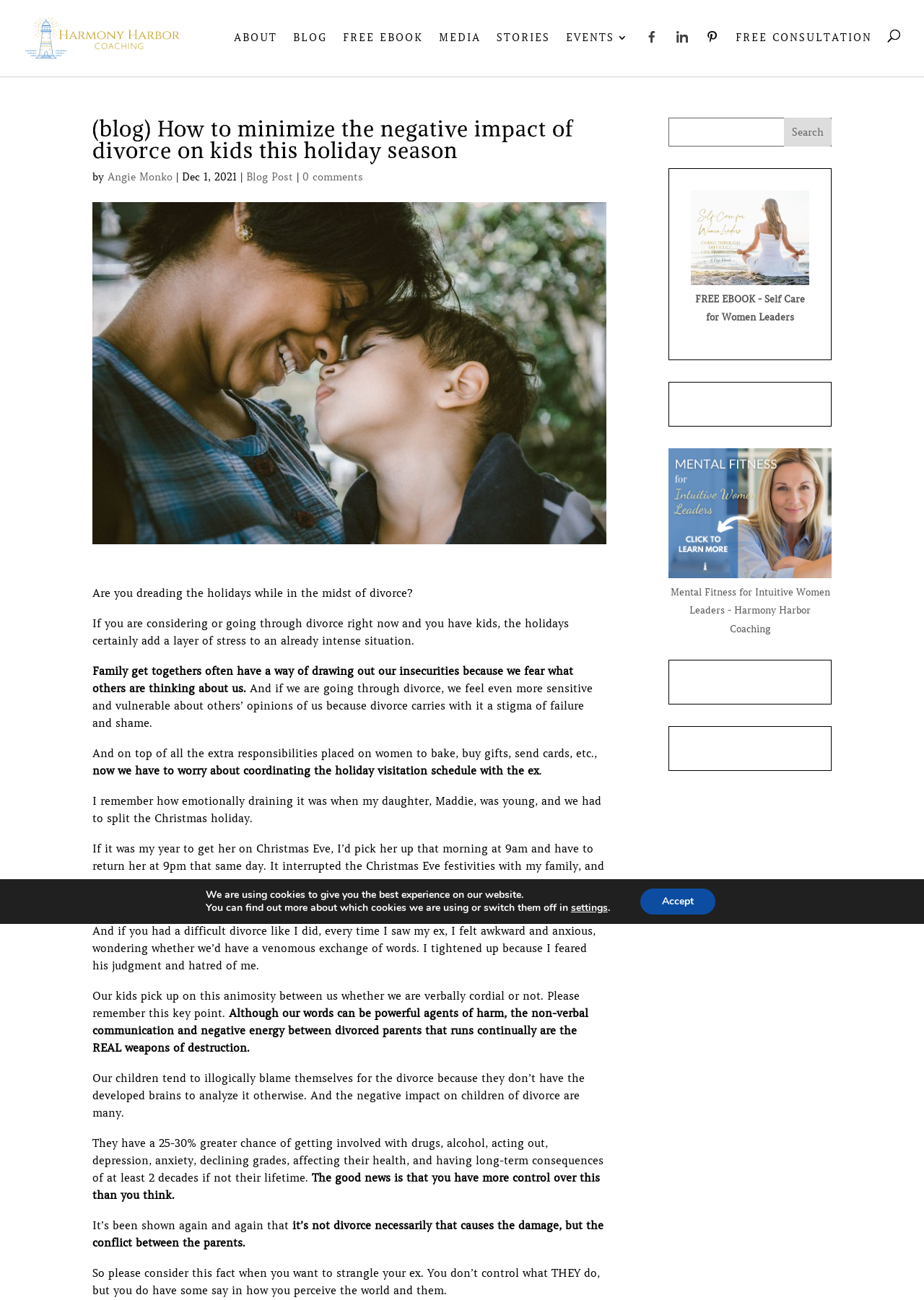Illustrate the webpage with a detailed description.

This webpage is a blog post titled "How to minimize the negative impact of divorce on kids this holiday season" by Angie Monko on the Harmony Harbor Coaching website. At the top of the page, there is a navigation menu with links to "ABOUT", "BLOG", "FREE EBOOK", "MEDIA", "STORIES", "EVENTS 3", and social media icons. Below the navigation menu, there is a heading with the title of the blog post, followed by the author's name and the date "Dec 1, 2021".

The main content of the blog post is a series of paragraphs discussing the challenges of going through a divorce during the holiday season, especially when there are children involved. The author shares their personal experience of coordinating holiday visitation schedules with their ex and the emotional toll it took on their daughter. The text also highlights the negative impact of divorce on children, including a higher risk of getting involved with drugs, depression, and anxiety.

On the right side of the page, there is a search bar with a "Search" button. Below the search bar, there are two figures with images and links to free eBooks, one titled "Self-care for Women Leaders Going Through Difficult Life Transitions" and the other titled "Mental Fitness for Intuitive Women Leaders". The images are accompanied by captions and links to the eBooks.

Throughout the page, there are no other images or multimedia elements besides the two figures with images and links to free eBooks. The overall layout is clean and easy to read, with a focus on the text content of the blog post.